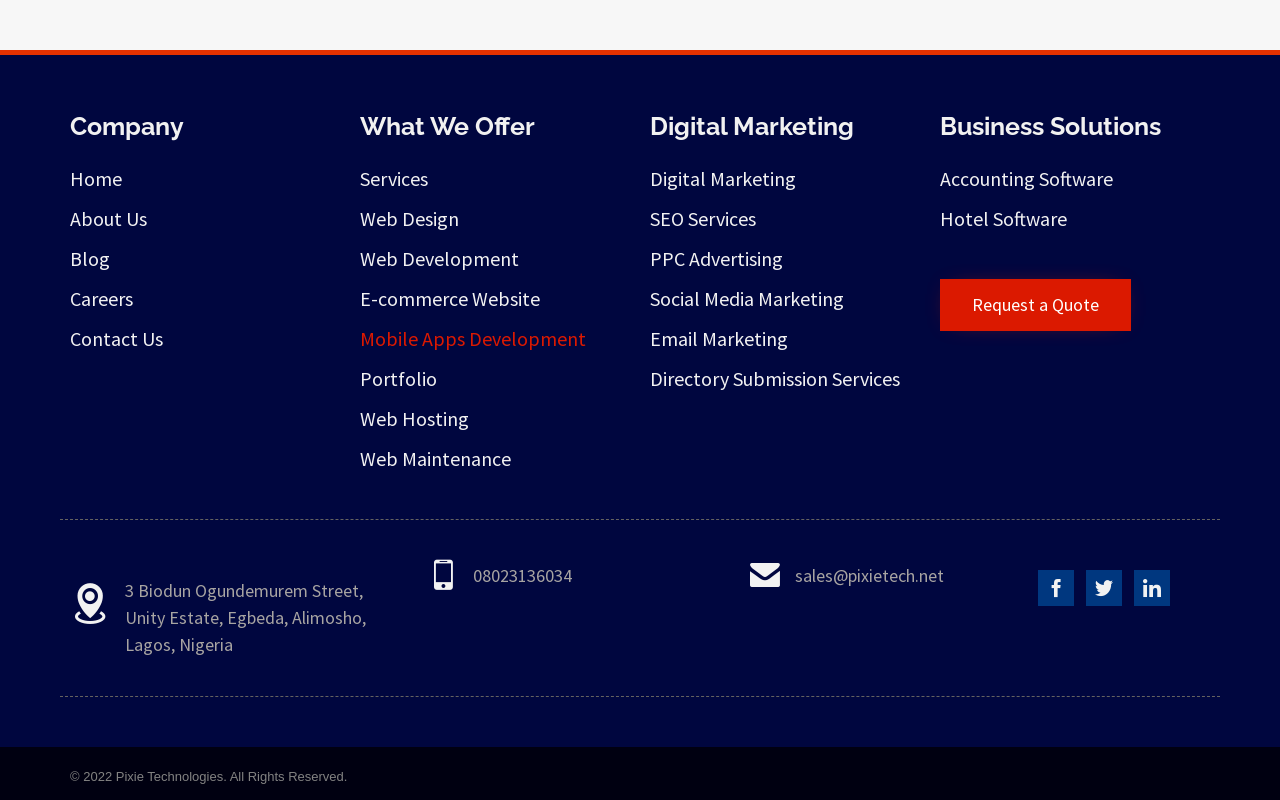Please determine the bounding box coordinates of the element's region to click for the following instruction: "Click on the 'Digital Marketing' link".

[0.508, 0.199, 0.719, 0.249]